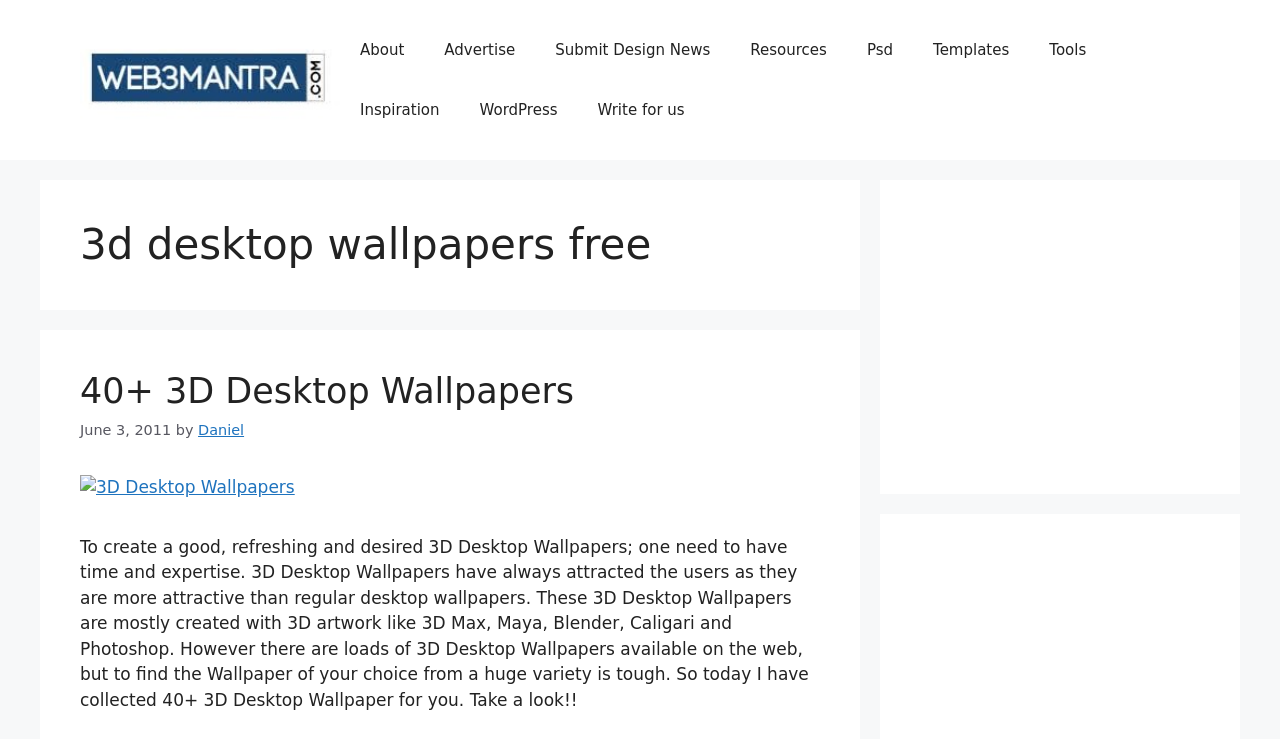Describe all visible elements and their arrangement on the webpage.

The webpage is about 3D desktop wallpapers, with a focus on providing a collection of wallpapers for users. At the top, there is a banner with the site's name, "web3mantra.com", accompanied by a logo image. Below the banner, a navigation menu is situated, containing links to various sections of the website, including "About", "Advertise", "Submit Design News", and more.

The main content of the page is divided into two sections. The first section has a heading that reads "3d desktop wallpapers free" and contains a subheading "40+ 3D Desktop Wallpapers". Below this, there is a link to the same title, followed by a timestamp indicating the post was published on June 3, 2011, and the author's name, "Daniel". 

The main content of the page is a descriptive text that explains the importance of 3D desktop wallpapers, how they are created, and the difficulty of finding the right one. The text also mentions that the author has collected 40+ 3D desktop wallpapers for the users. 

On the right side of the page, there are two advertisement iframes, one above the other.